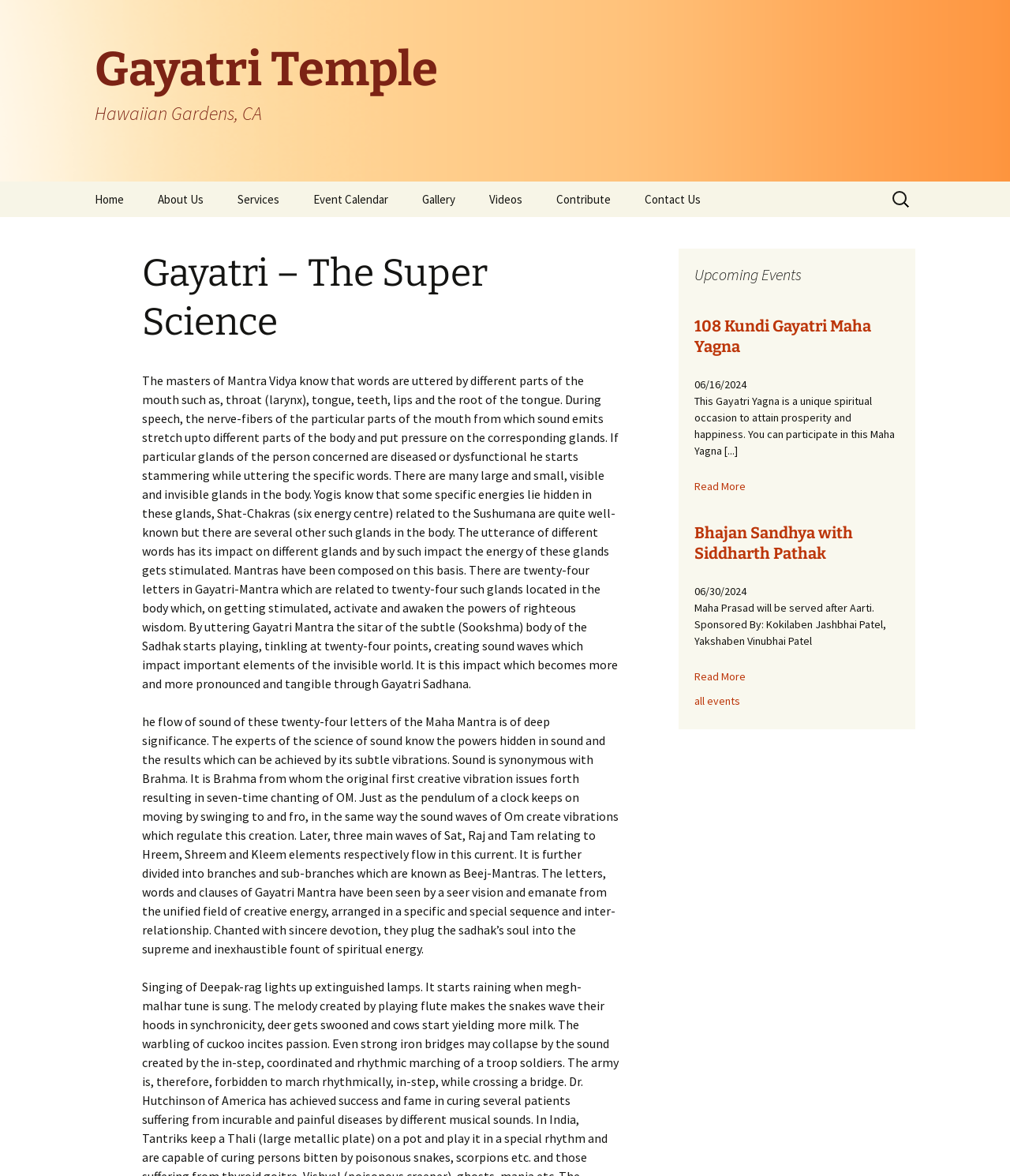Please identify the bounding box coordinates of the clickable element to fulfill the following instruction: "Donate to the temple". The coordinates should be four float numbers between 0 and 1, i.e., [left, top, right, bottom].

[0.535, 0.185, 0.691, 0.215]